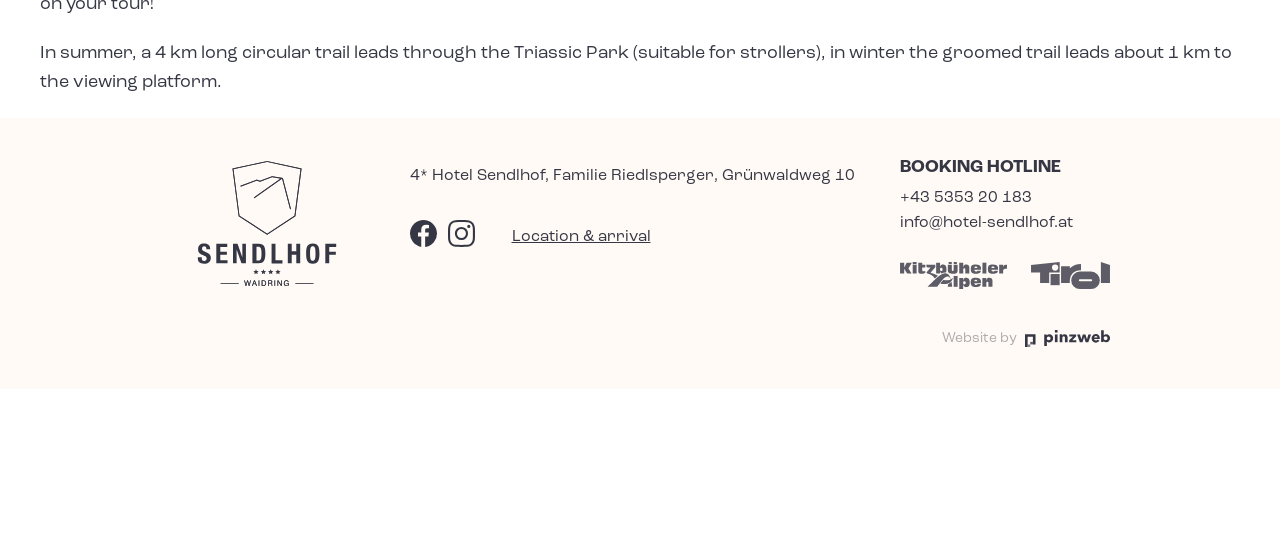Please identify the bounding box coordinates of the element's region that should be clicked to execute the following instruction: "visit 4* Hotel Sendlhof in Waidring, Tirol". The bounding box coordinates must be four float numbers between 0 and 1, i.e., [left, top, right, bottom].

[0.133, 0.501, 0.284, 0.536]